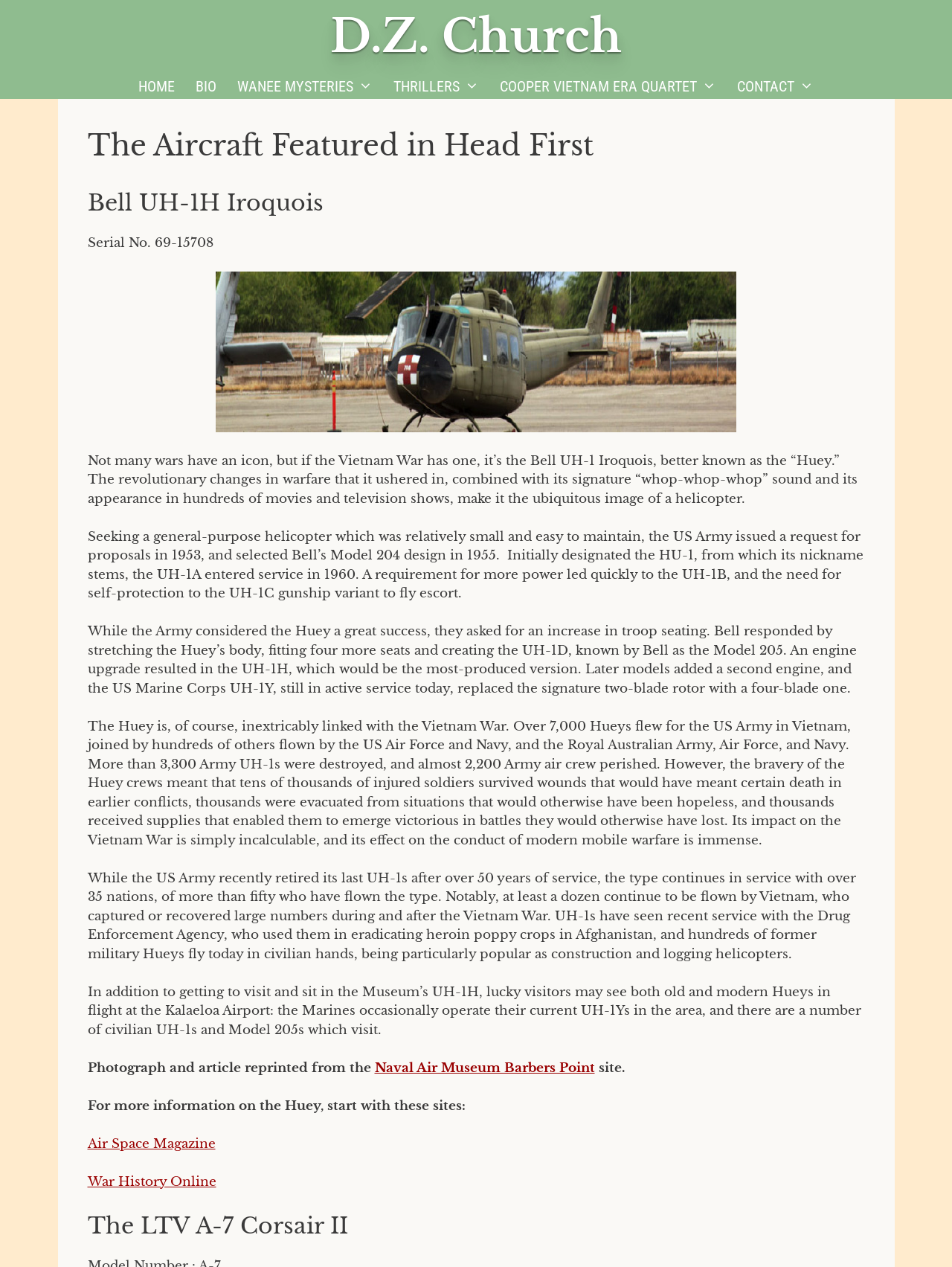Locate the coordinates of the bounding box for the clickable region that fulfills this instruction: "Read more about the 'Huey'".

[0.299, 0.867, 0.336, 0.879]